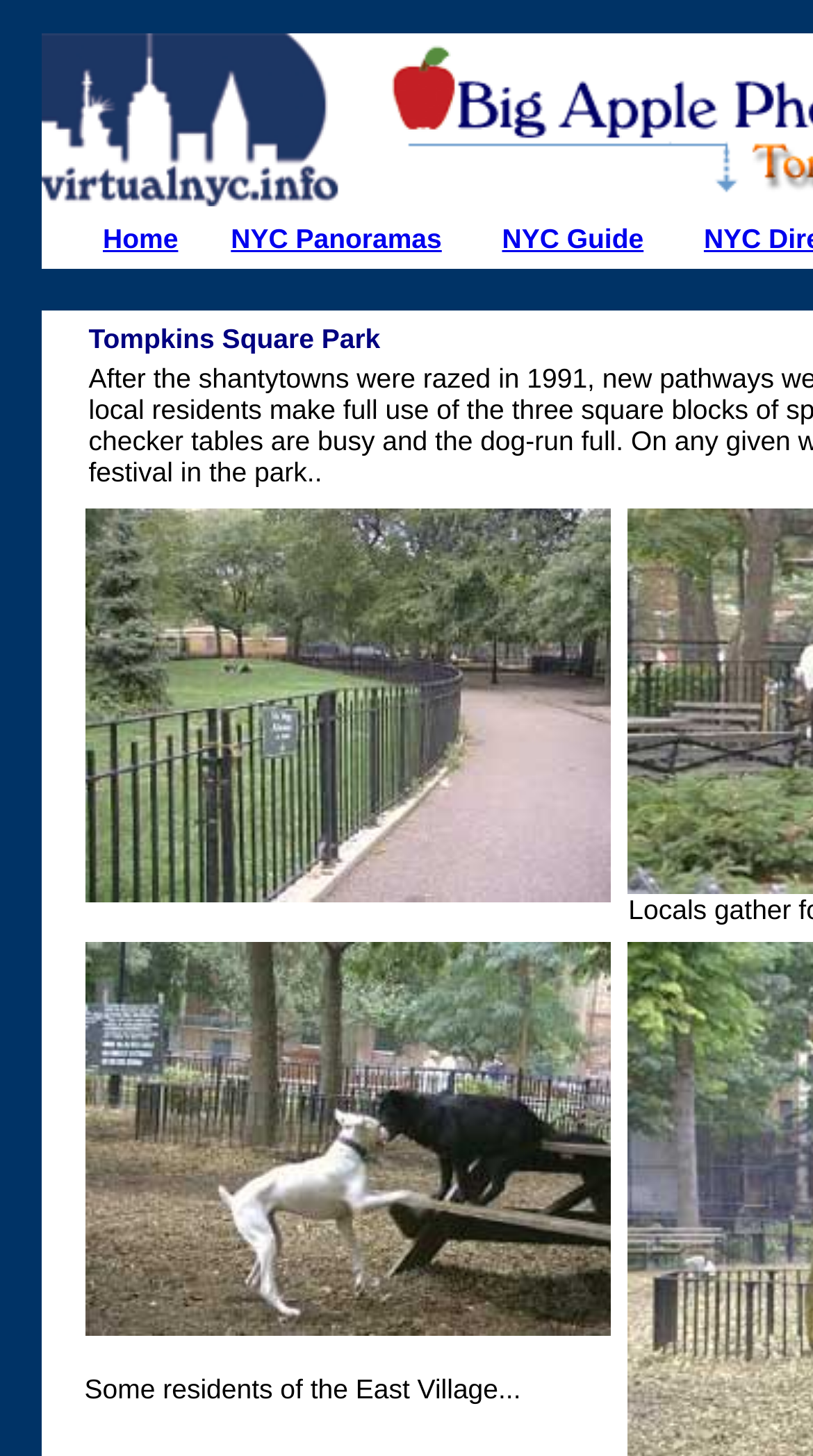Respond to the following query with just one word or a short phrase: 
How many links are in the top navigation bar?

3